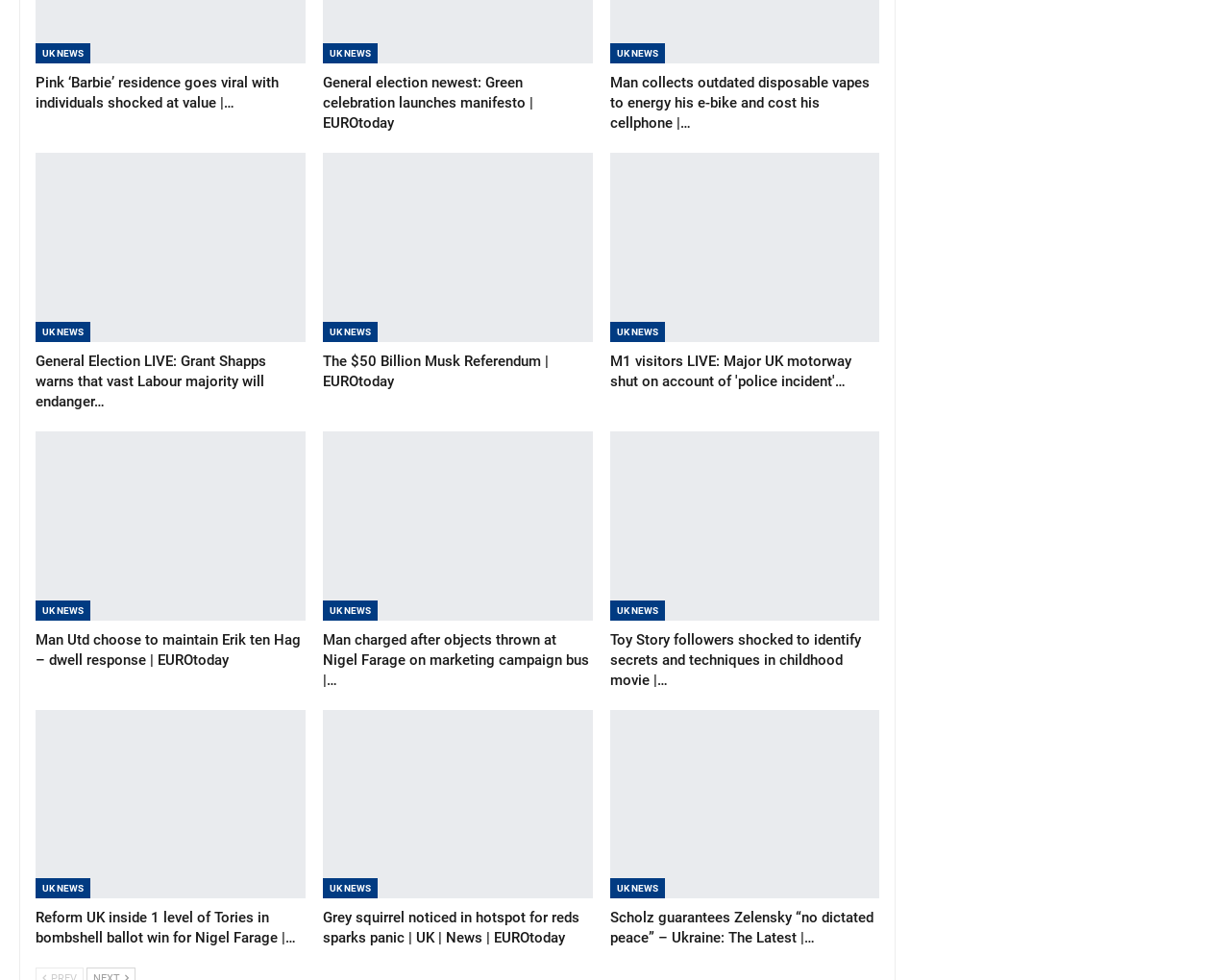Based on the image, please elaborate on the answer to the following question:
Who is the person mentioned in the article 'Man charged after objects thrown at Nigel Farage on marketing campaign bus'?

The article 'Man charged after objects thrown at Nigel Farage on marketing campaign bus' explicitly mentions Nigel Farage as the person involved in the incident.